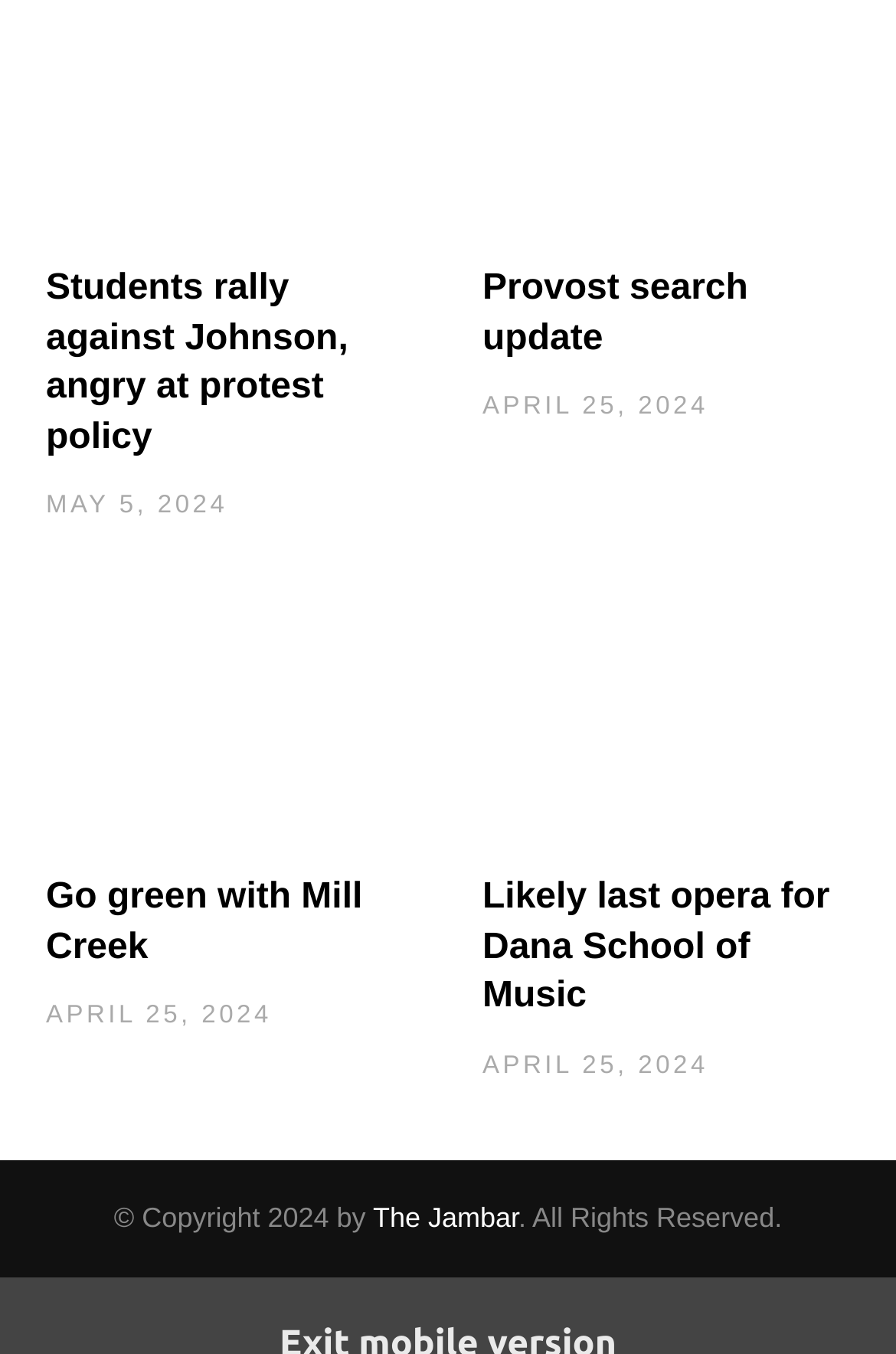Please determine the bounding box coordinates for the UI element described here. Use the format (top-left x, top-left y, bottom-right x, bottom-right y) with values bounded between 0 and 1: The Jambar

[0.416, 0.887, 0.579, 0.911]